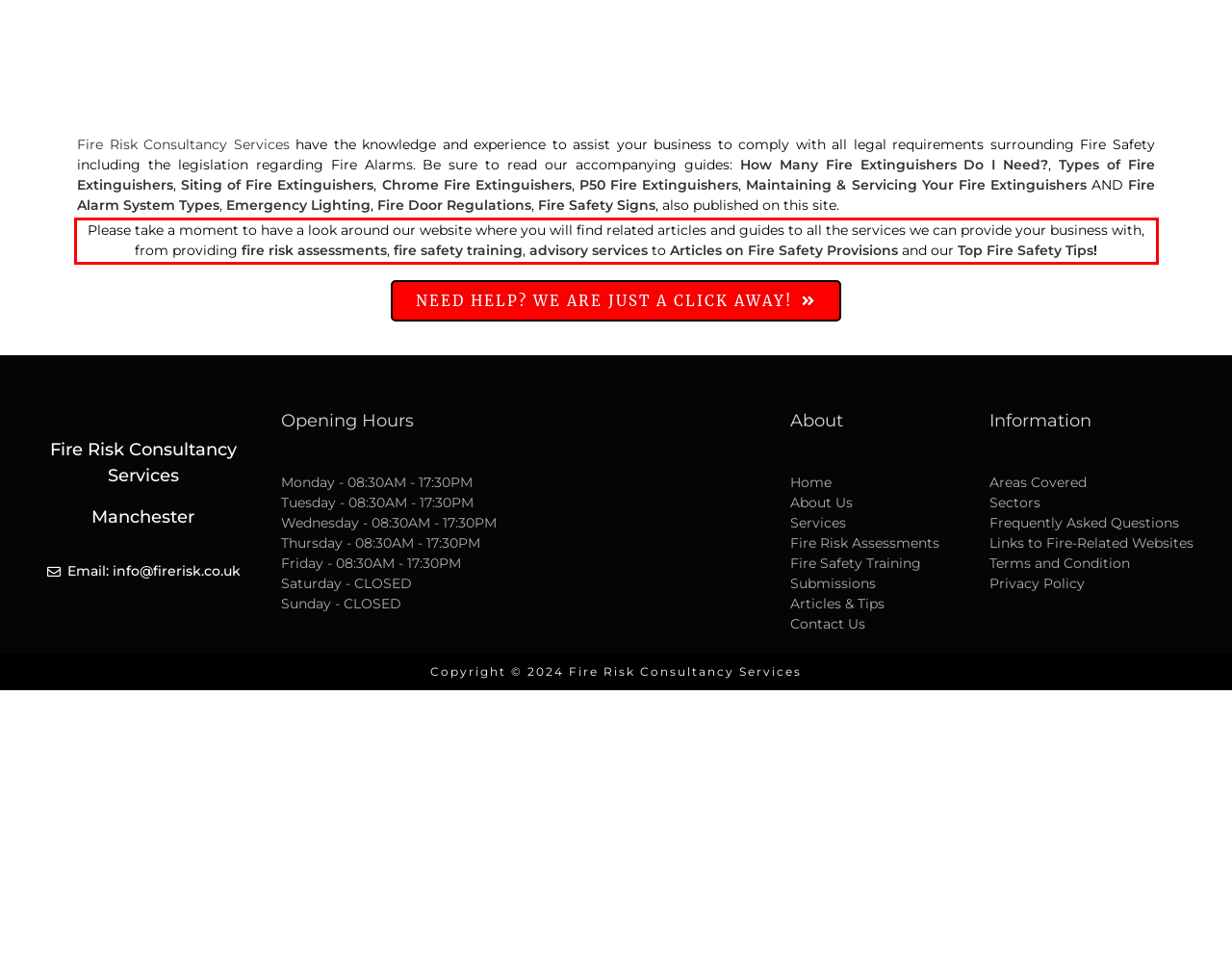You are provided with a screenshot of a webpage containing a red bounding box. Please extract the text enclosed by this red bounding box.

Please take a moment to have a look around our website where you will find related articles and guides to all the services we can provide your business with, from providing fire risk assessments, fire safety training, advisory services to Articles on Fire Safety Provisions and our Top Fire Safety Tips!